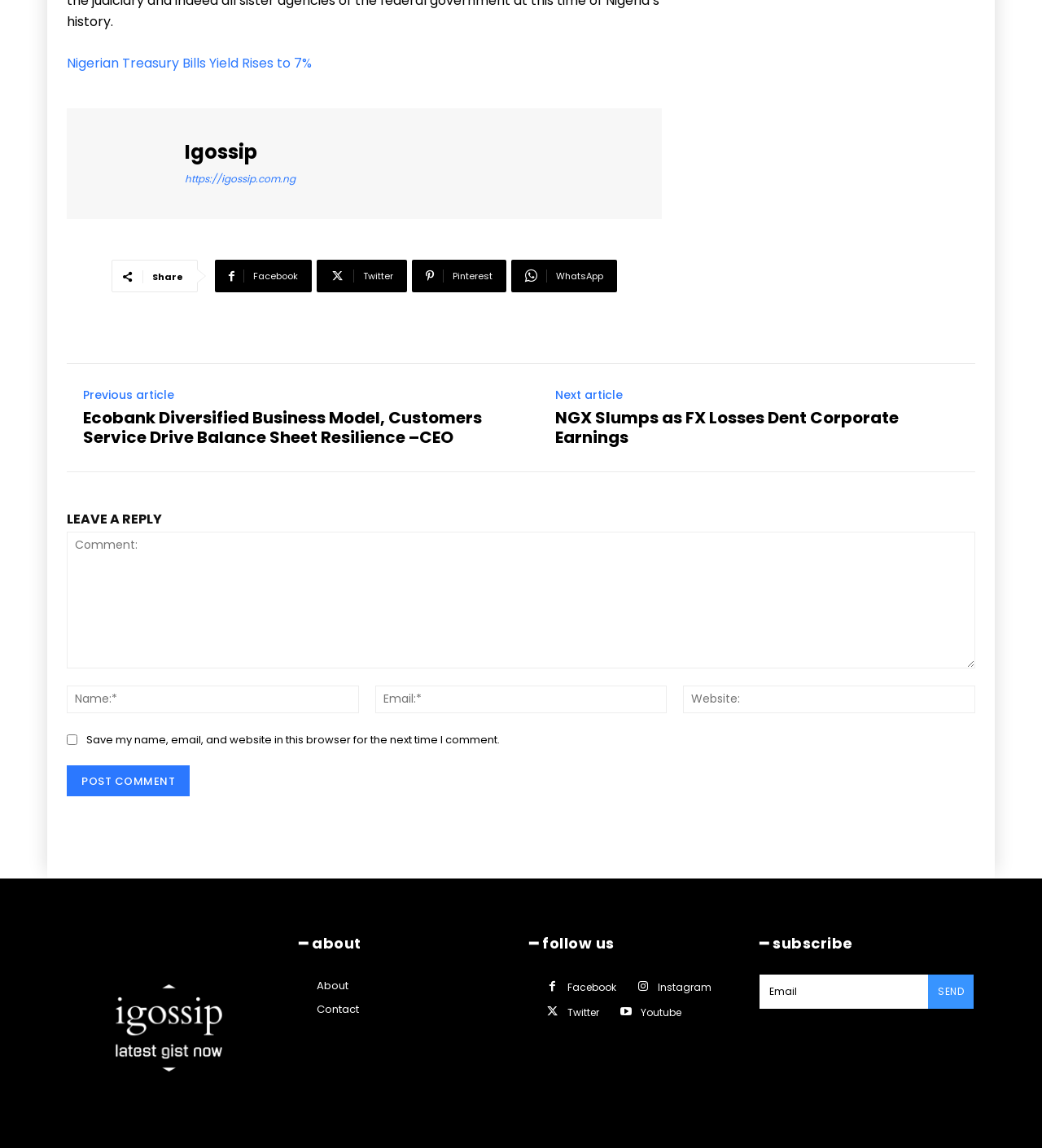Identify the bounding box for the element characterized by the following description: "WhatsApp".

[0.49, 0.226, 0.592, 0.255]